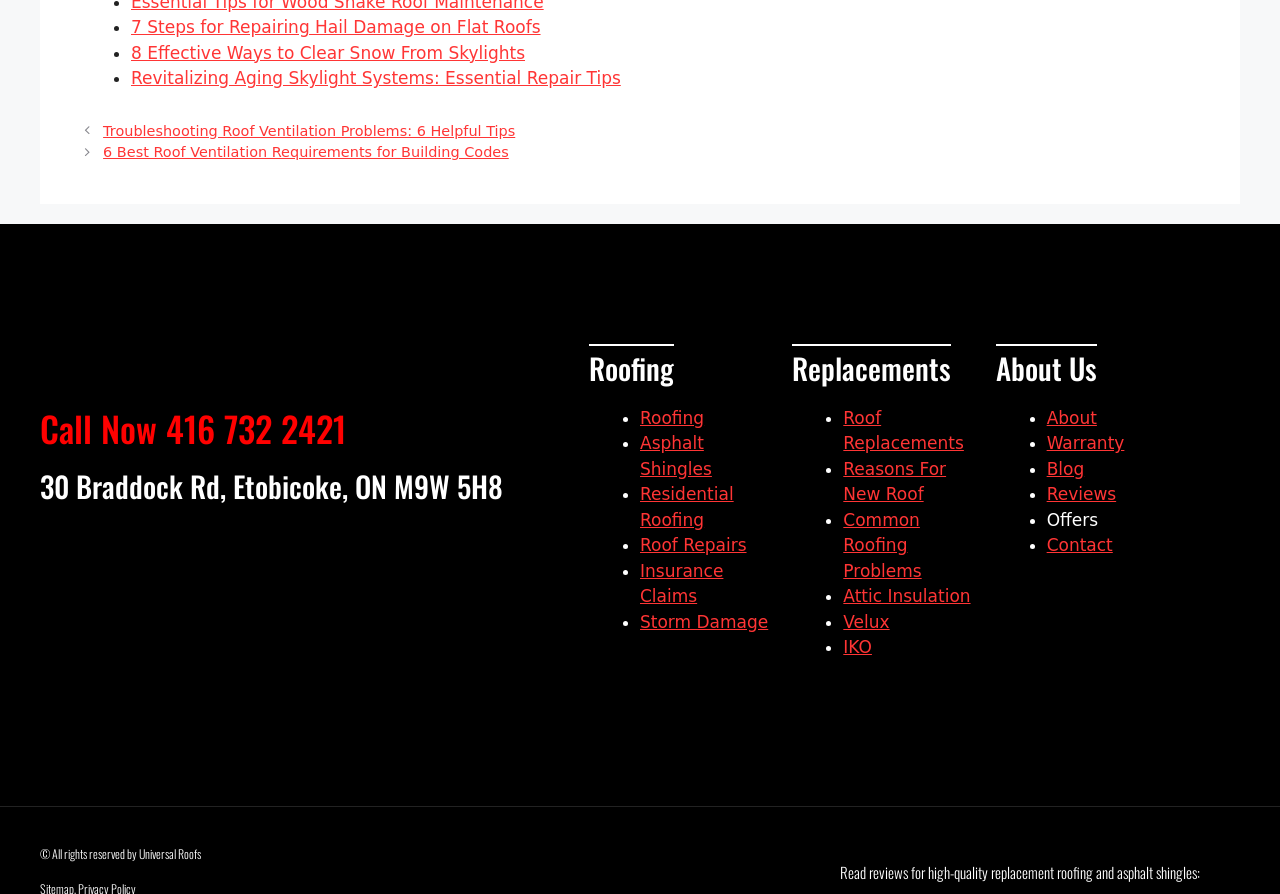Determine the bounding box coordinates of the section I need to click to execute the following instruction: "Read reviews for high-quality replacement roofing and asphalt shingles". Provide the coordinates as four float numbers between 0 and 1, i.e., [left, top, right, bottom].

[0.656, 0.965, 0.969, 0.985]